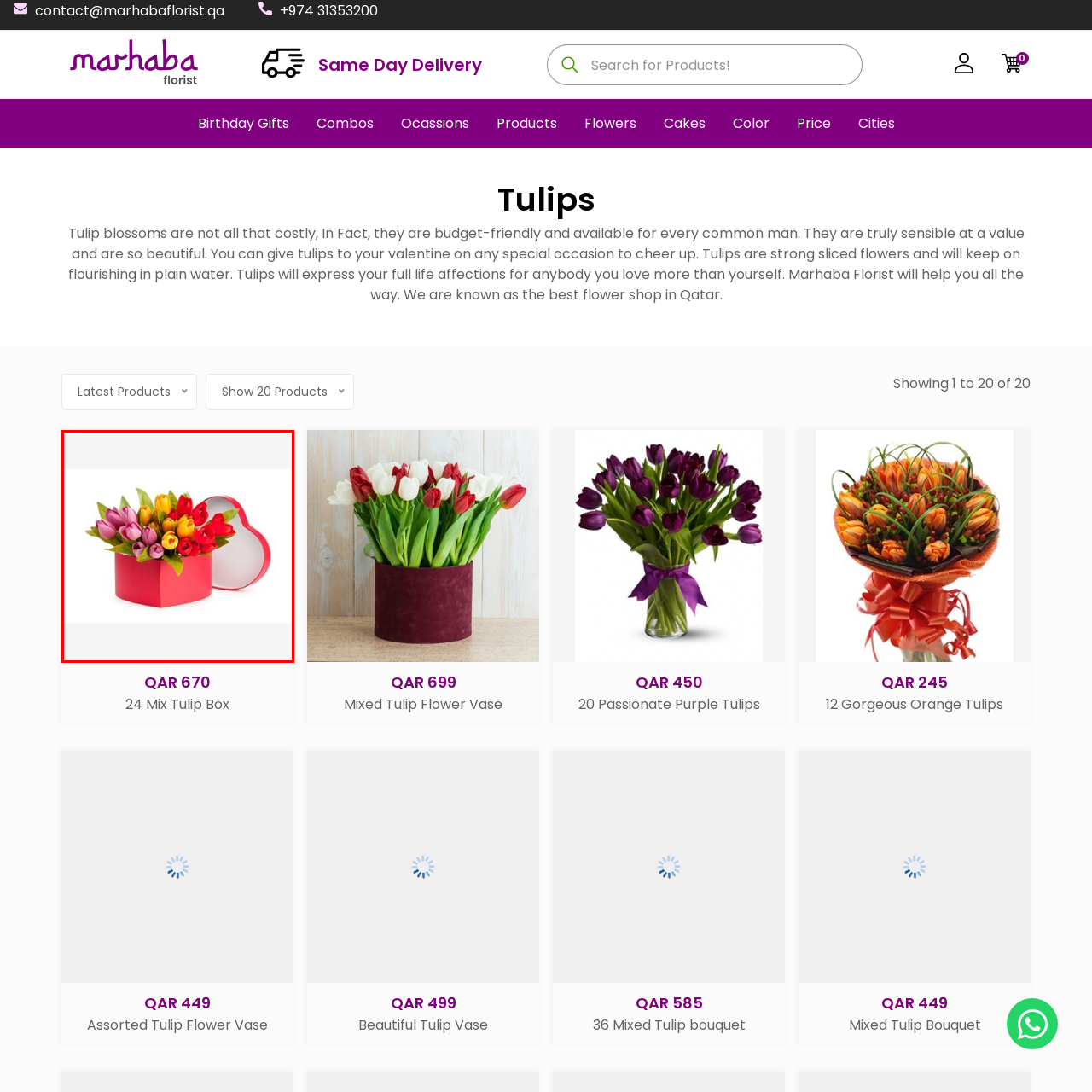Observe the content highlighted by the red box and supply a one-word or short phrase answer to the question: What is the purpose of the open lid on the gift box?

To invite the viewer